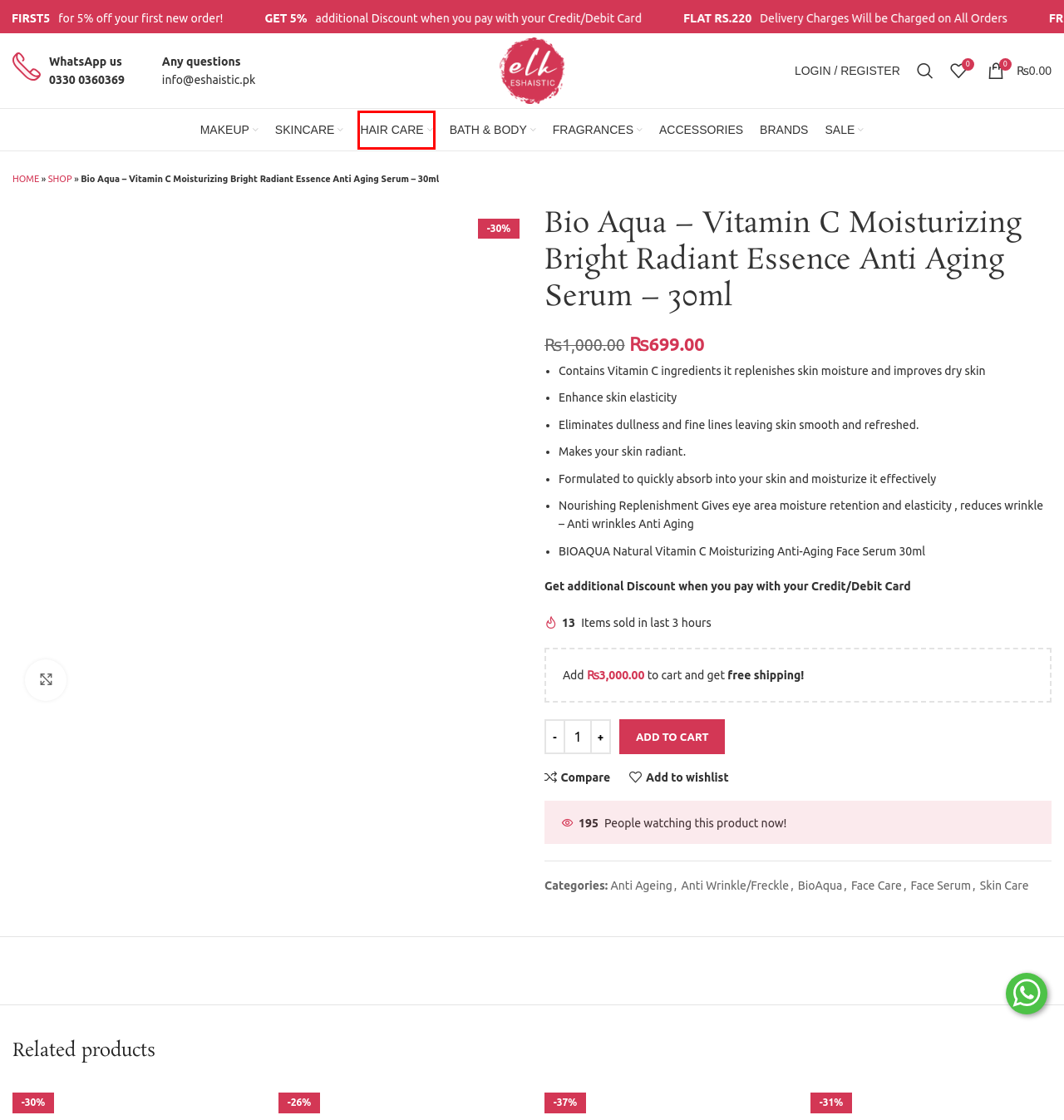Review the screenshot of a webpage containing a red bounding box around an element. Select the description that best matches the new webpage after clicking the highlighted element. The options are:
A. DEAL SALE Products Online Pakistan - Eshaistic.pk
B. Wishlist - Eshaistic.pk
C. Anti Ageing Products Online Pakistan - Eshaistic.pk
D. Hair Care Products Online Pakistan - Eshaistic.pk
E. Fragrances Products Online Pakistan - Eshaistic.pk
F. Buy Cosmetics Makeup Online Beauty Health Shopping in Pakistan
G. Buy Skin Care Products Online | Facial in Pakistan - Eshaistic.pk
H. Buy Original Makeup Online Pakistan - Eshaistic.pk

D